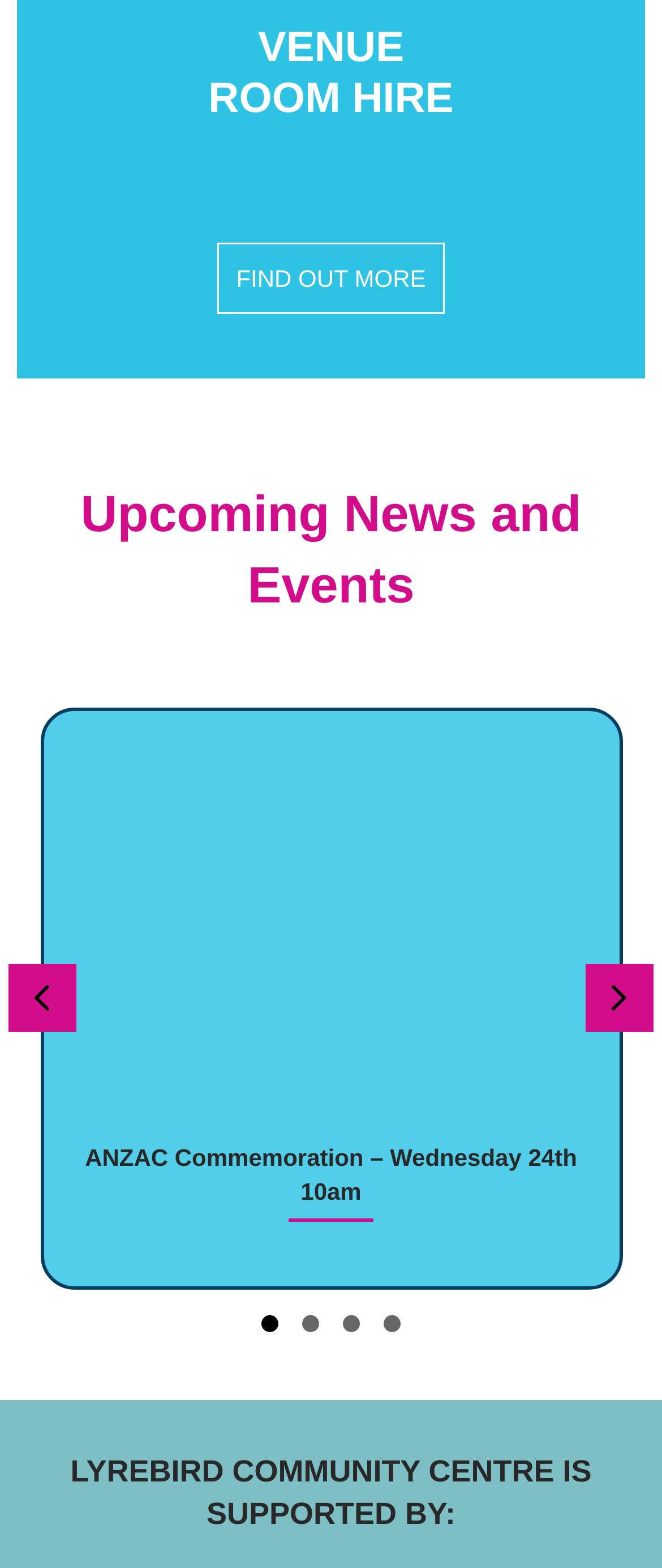Reply to the question with a single word or phrase:
How many navigation buttons are there for the events?

2